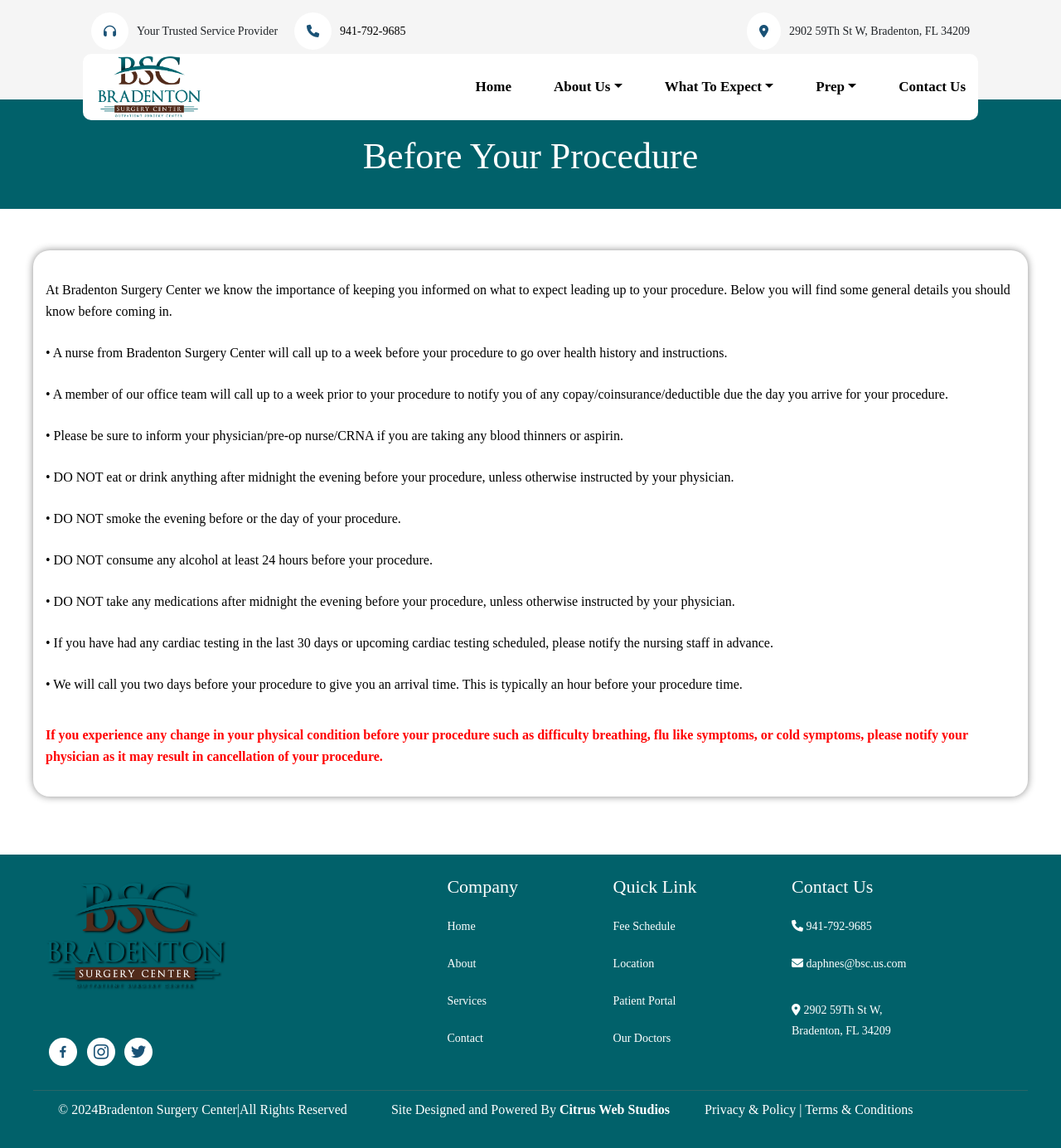Please find the bounding box coordinates of the element that needs to be clicked to perform the following instruction: "View the company's facebook page". The bounding box coordinates should be four float numbers between 0 and 1, represented as [left, top, right, bottom].

[0.046, 0.911, 0.073, 0.921]